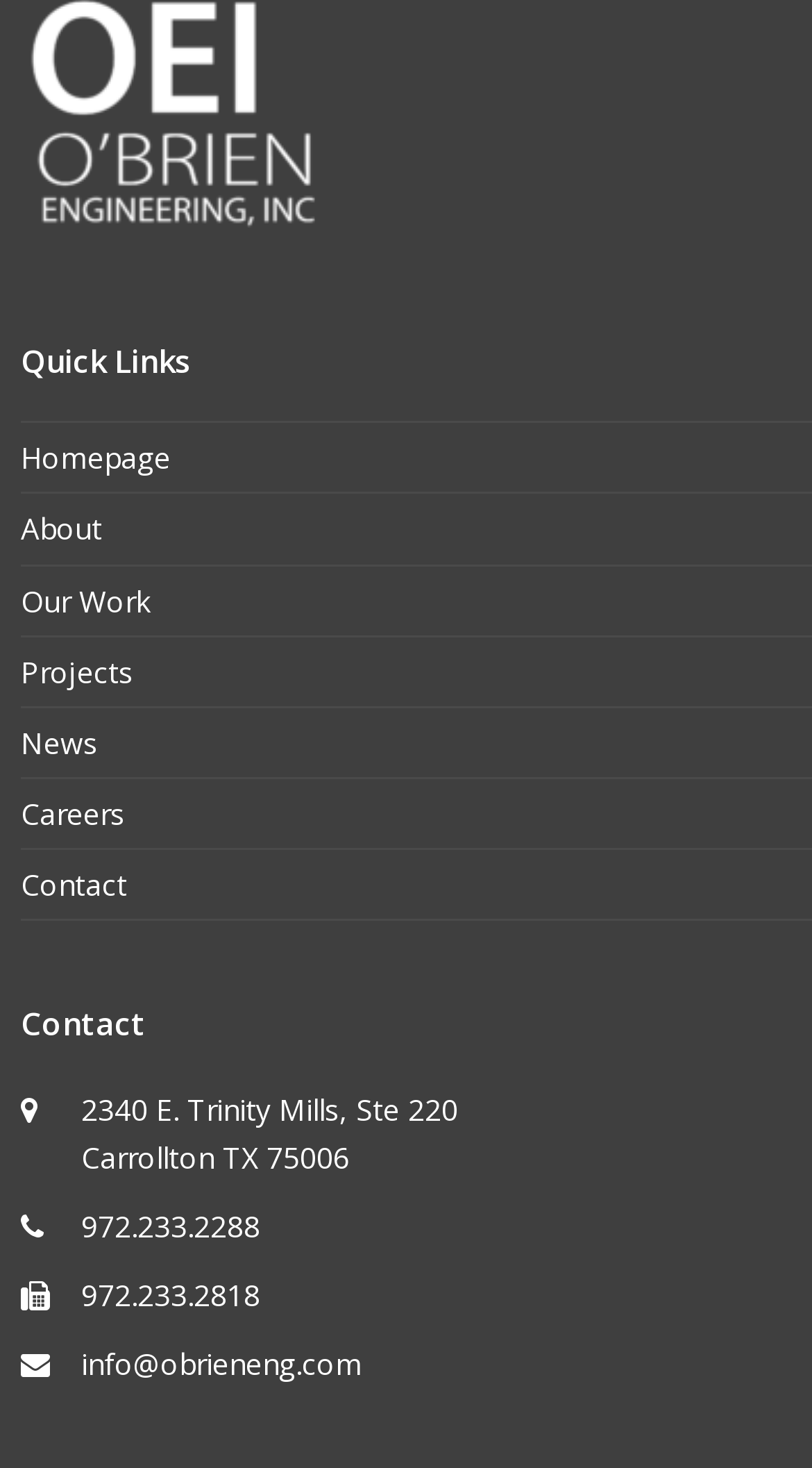What is the city and state of the company's location?
Please analyze the image and answer the question with as much detail as possible.

I found the city and state of the company's location by looking at the static text elements at the bottom of the webpage, which provides the location as 'Carrollton TX 75006'.